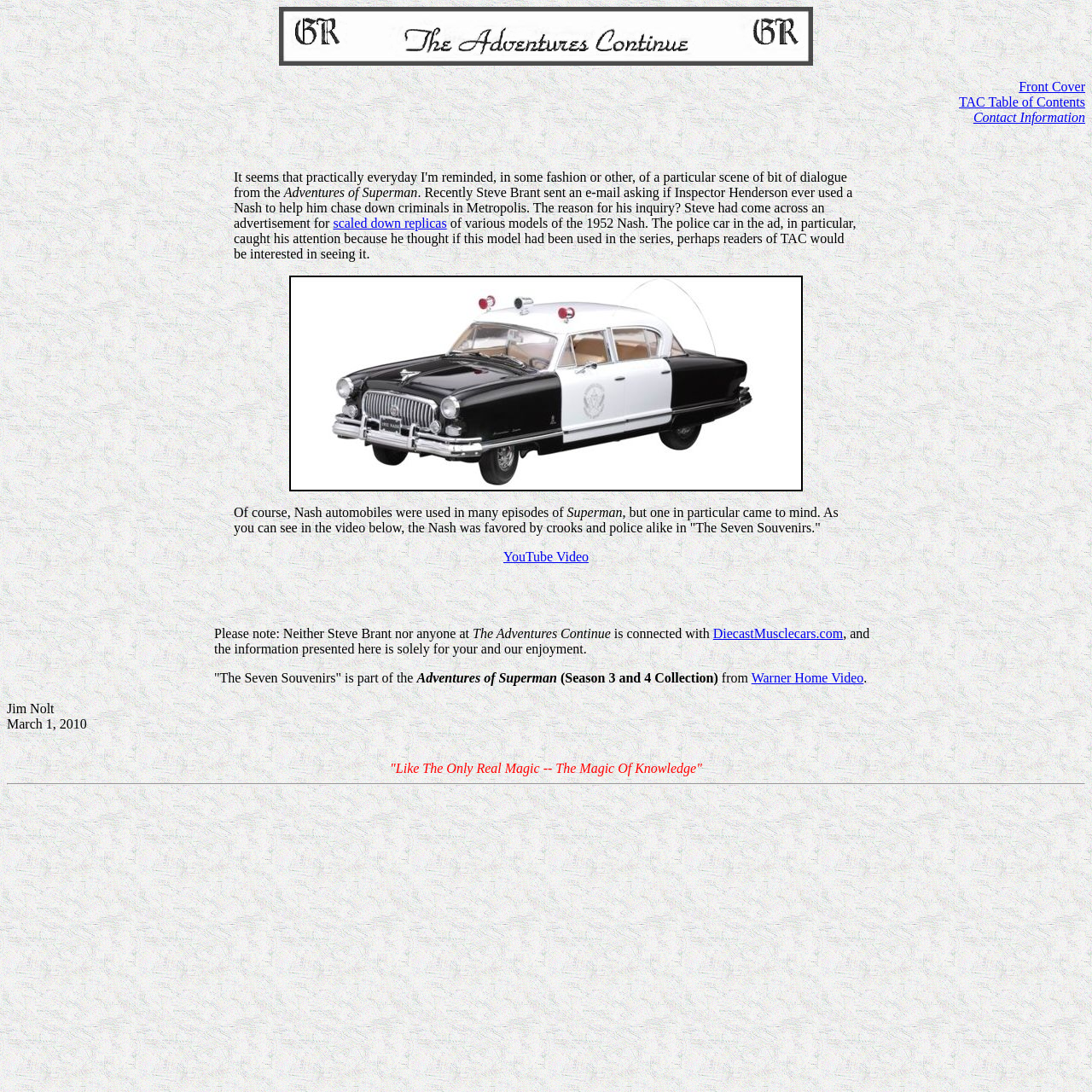Give a complete and precise description of the webpage's appearance.

The webpage is about NASH, with a prominent image at the top center of the page, taking up about half of the screen width. Below the image, there are three links aligned to the right, labeled "Front Cover", "TAC Table of Contents", and "Contact Information". 

To the left of these links, there is a table with a single row, containing a block of text that discusses the use of Nash automobiles in the Adventures of Superman series. The text is divided into two paragraphs, with a link to "scaled down replicas" in the first paragraph. Below the text, there is an image, and a link to a YouTube video. 

Below this table, there is another table with a single row, containing a block of text that provides a disclaimer and credits for the information presented. The text includes two links, one to DiecastMusclecars.com and another to Warner Home Video.

At the bottom left of the page, there are three lines of text, with the author's name "Jim Nolt" on the first line, the date "March 1, 2010" on the second line, and a quote on the third line. The quote is "Like The Only Real Magic -- The Magic Of Knowledge".